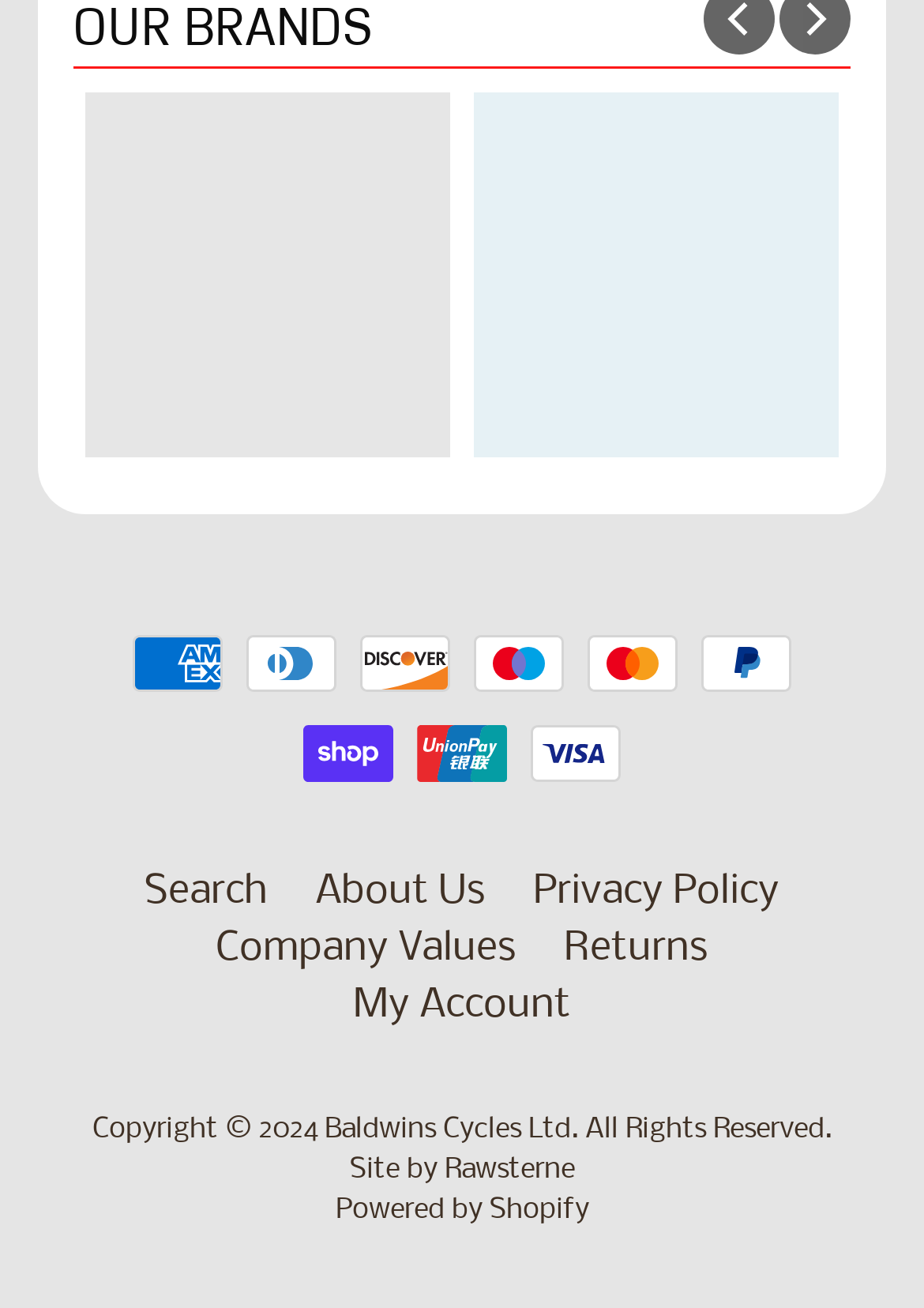Determine the bounding box for the described UI element: "title="Renowned Furniture"".

None